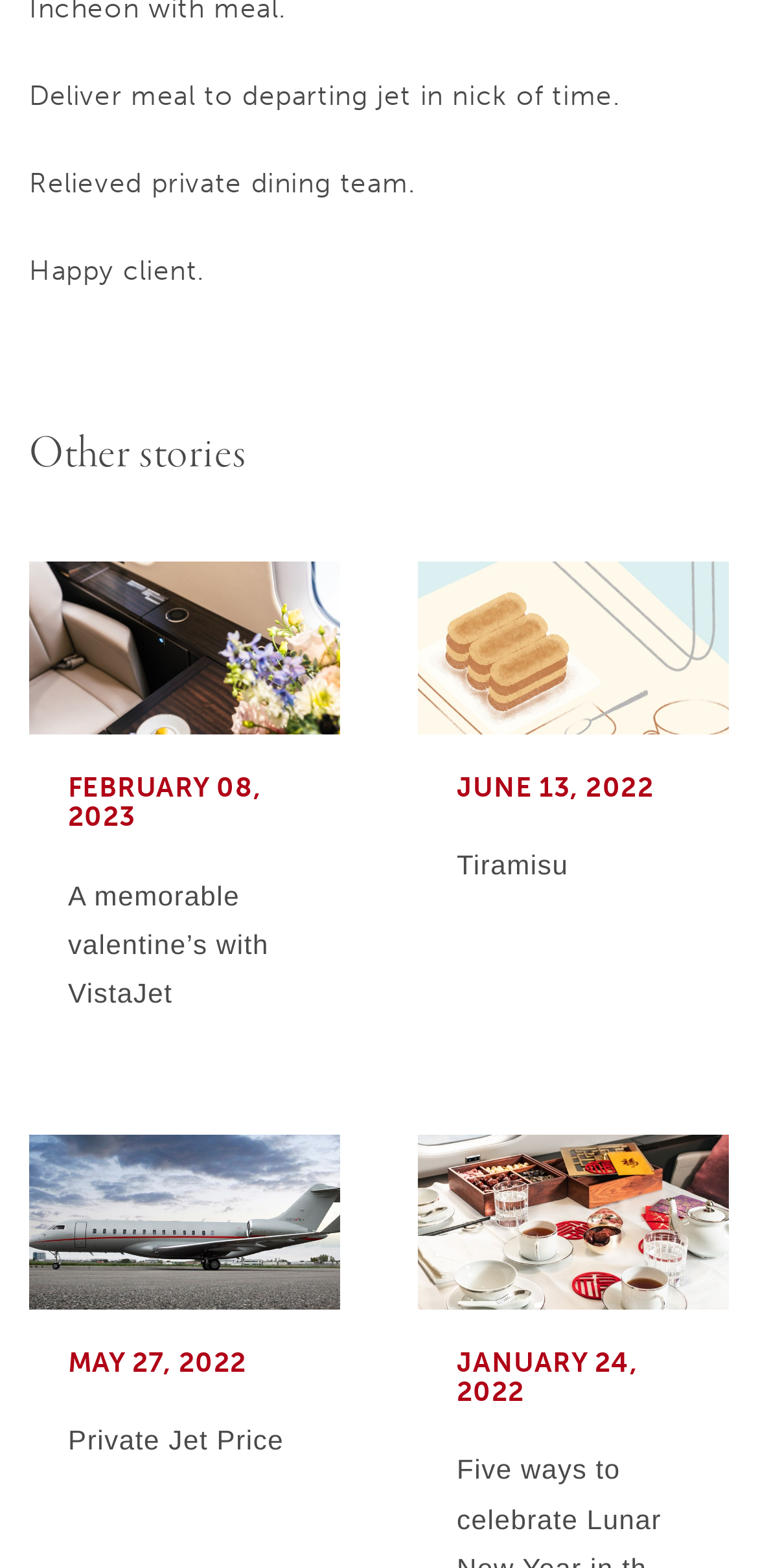Identify the bounding box coordinates for the UI element described as: "June 13, 2022 Tiramisu". The coordinates should be provided as four floats between 0 and 1: [left, top, right, bottom].

[0.551, 0.358, 0.962, 0.675]